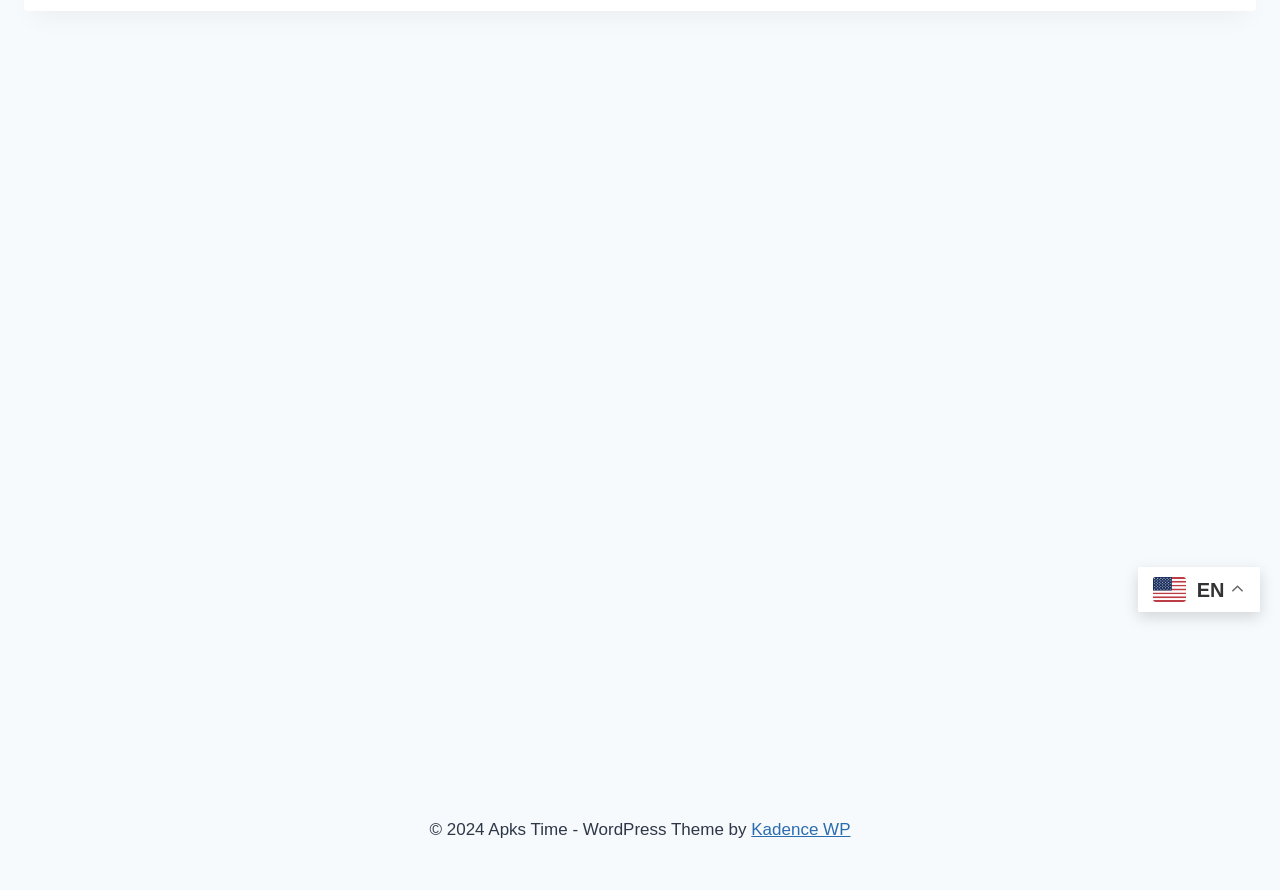Bounding box coordinates should be provided in the format (top-left x, top-left y, bottom-right x, bottom-right y) with all values between 0 and 1. Identify the bounding box for this UI element: Kadence WP

[0.587, 0.921, 0.664, 0.942]